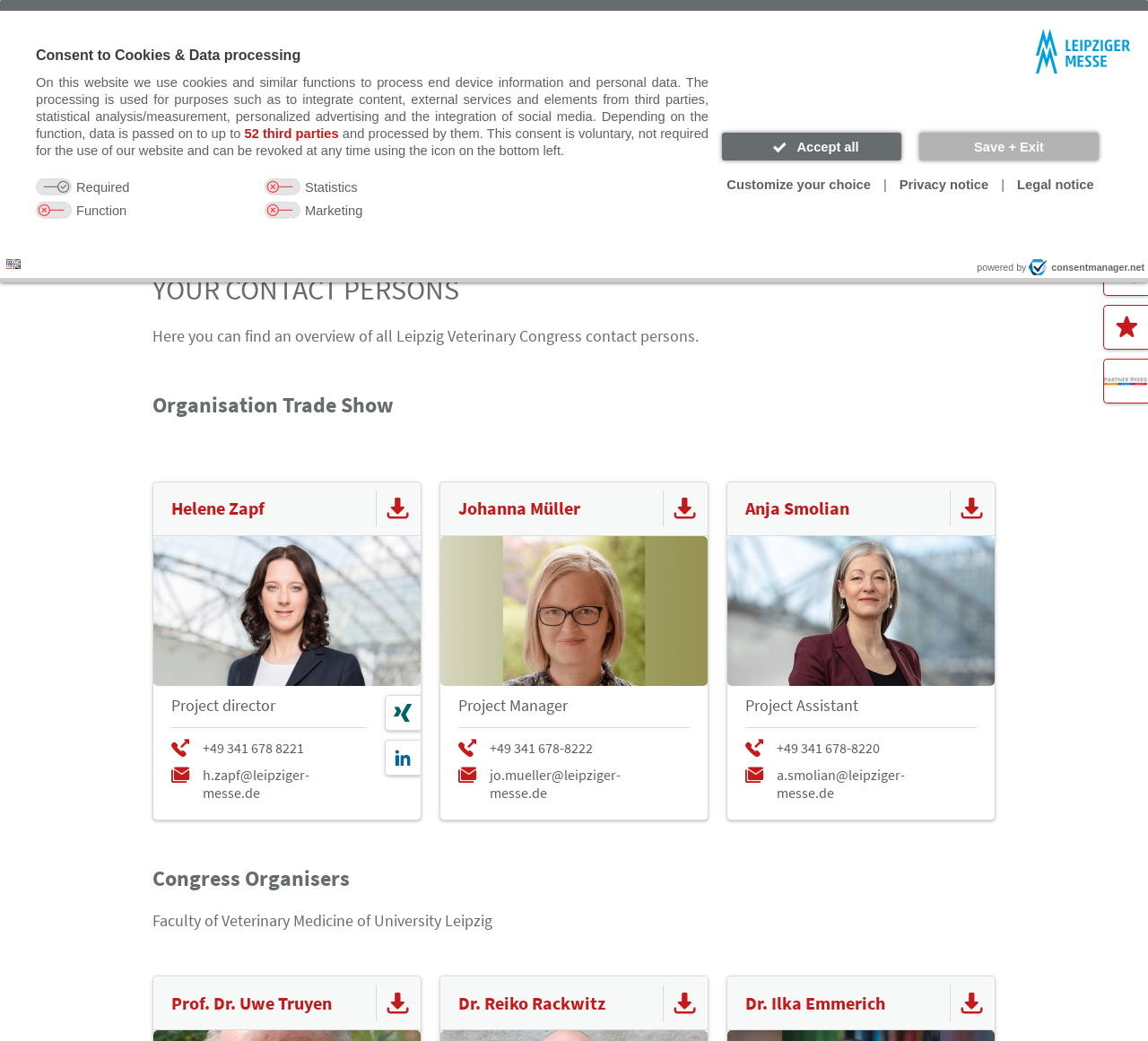What is the date of the Leipzig Veterinary Congress?
From the details in the image, answer the question comprehensively.

I found the answer by looking at the top of the webpage, where I saw the dates '15 to 17 January 2026' displayed prominently.